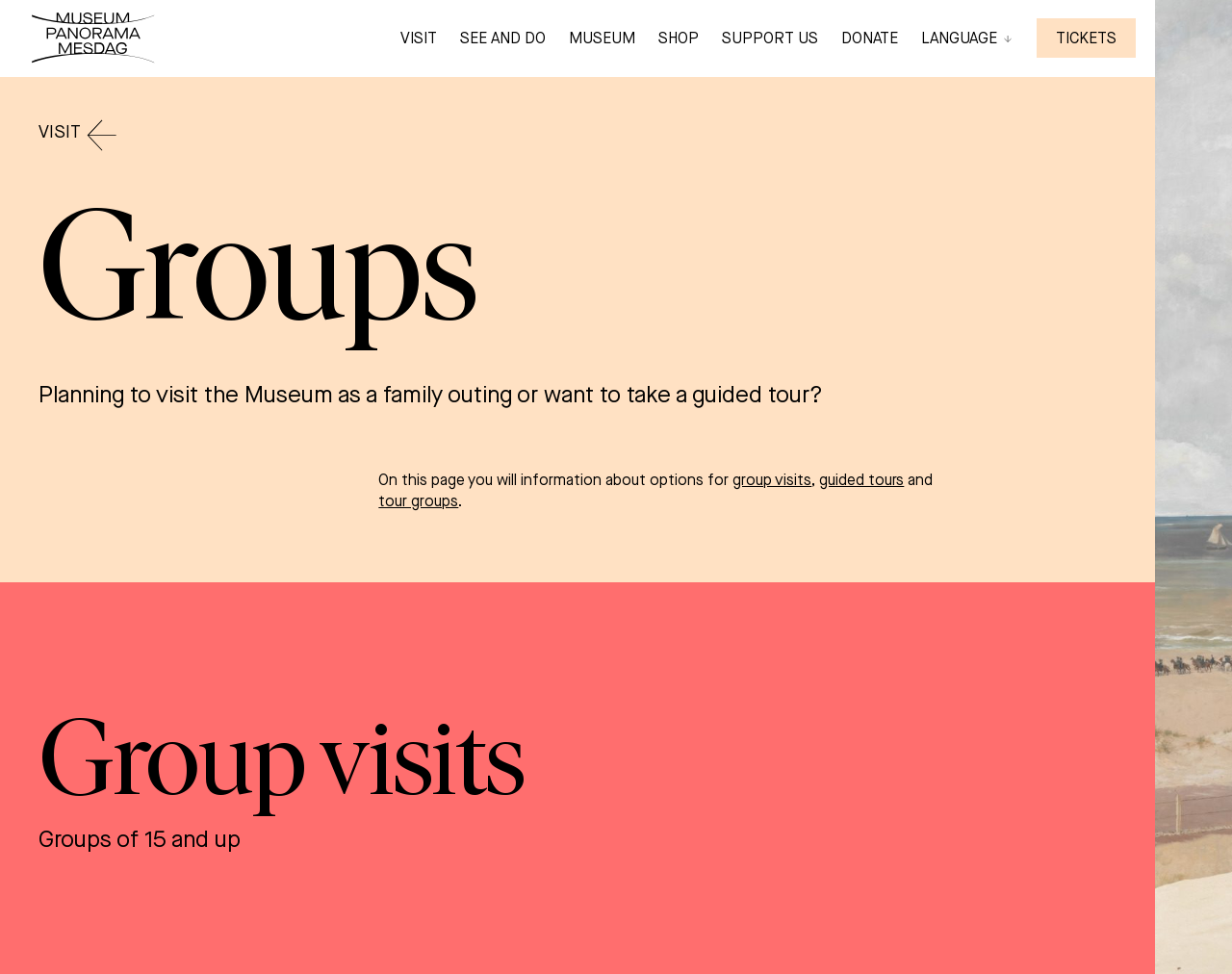Provide your answer to the question using just one word or phrase: What is the language selection option located?

Top right corner